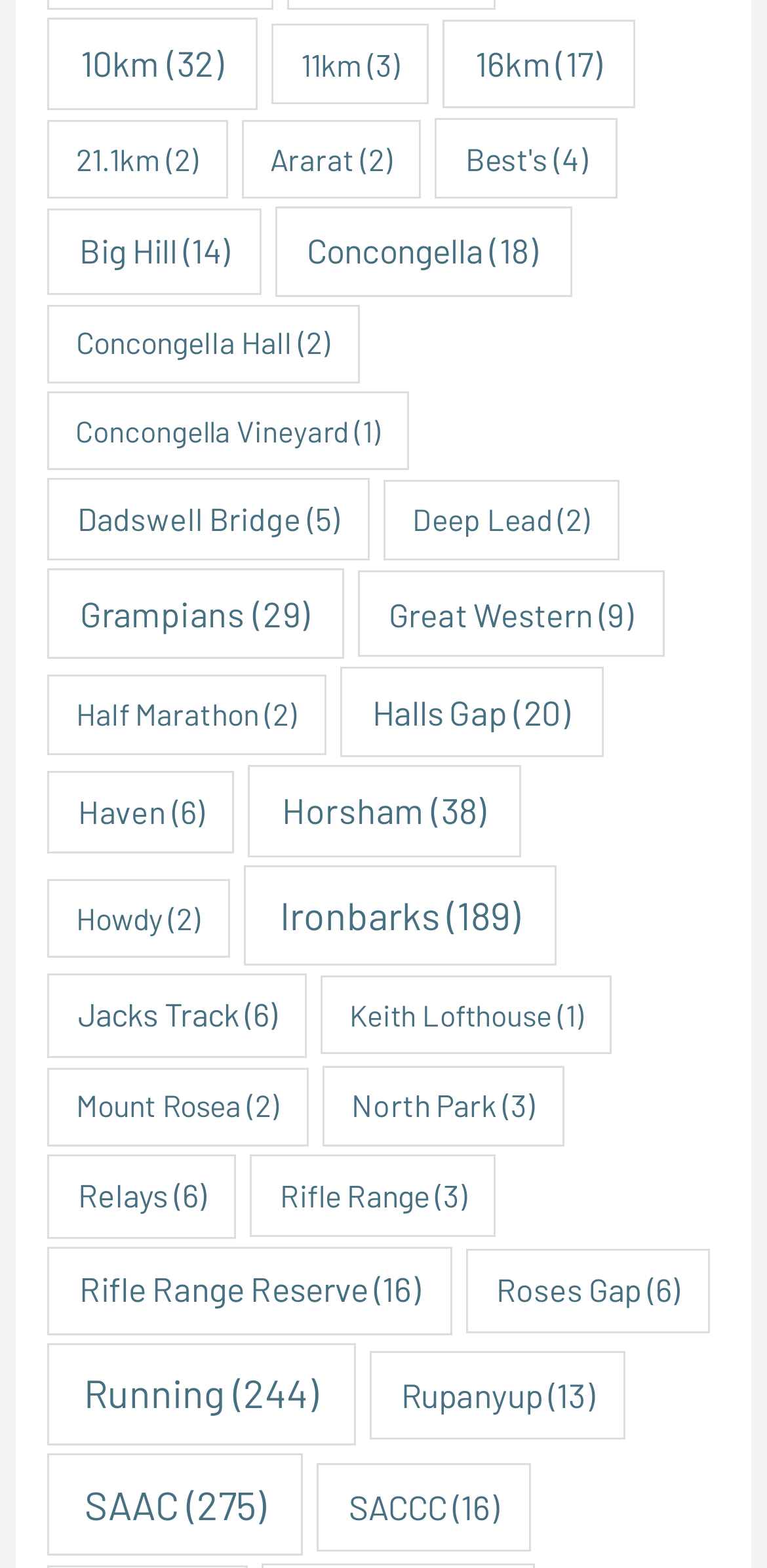Kindly determine the bounding box coordinates for the clickable area to achieve the given instruction: "Explore Grampians".

[0.061, 0.362, 0.448, 0.421]